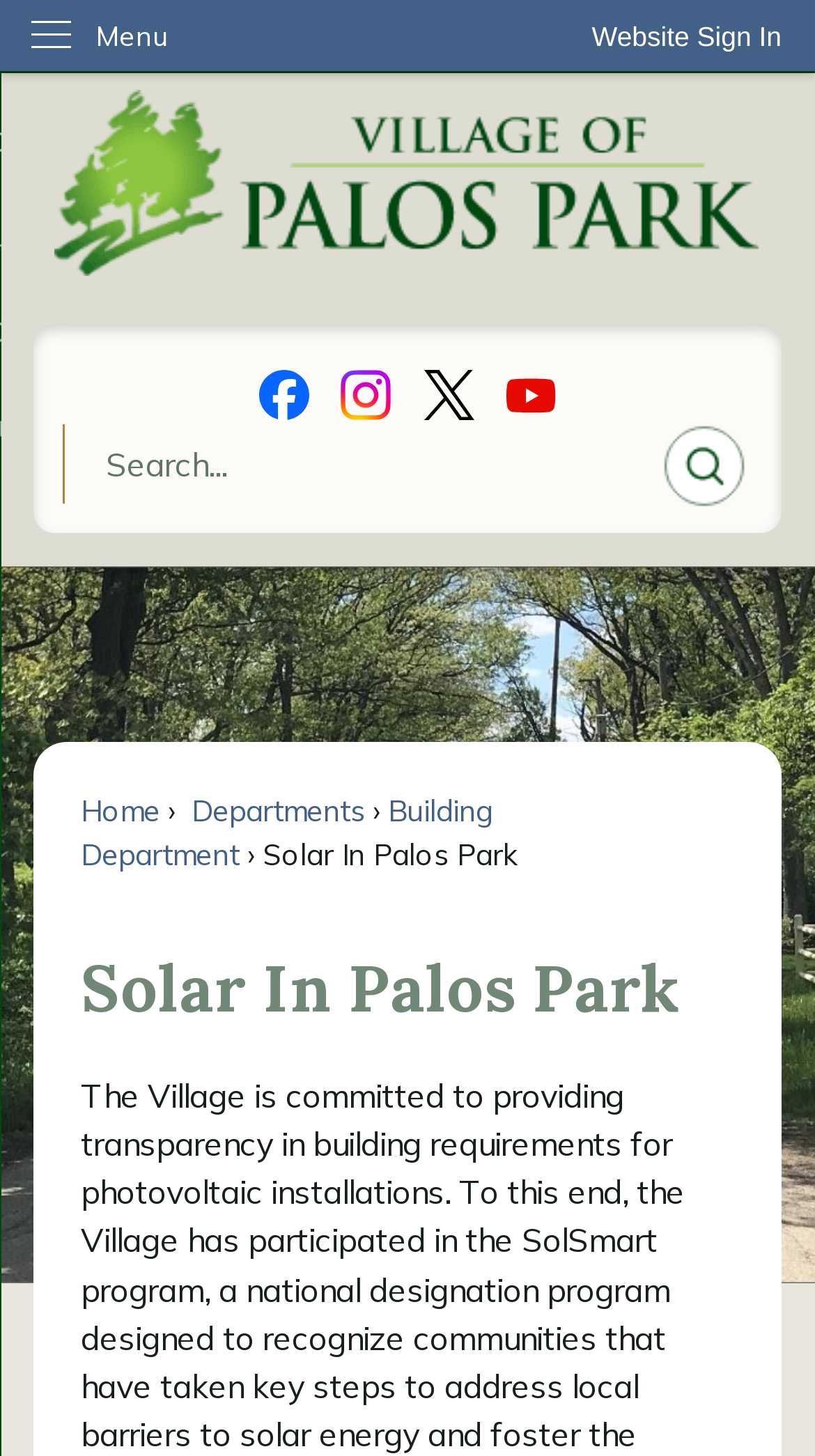Locate the UI element described by Workload Automation in the provided webpage screenshot. Return the bounding box coordinates in the format (top-left x, top-left y, bottom-right x, bottom-right y), ensuring all values are between 0 and 1.

None